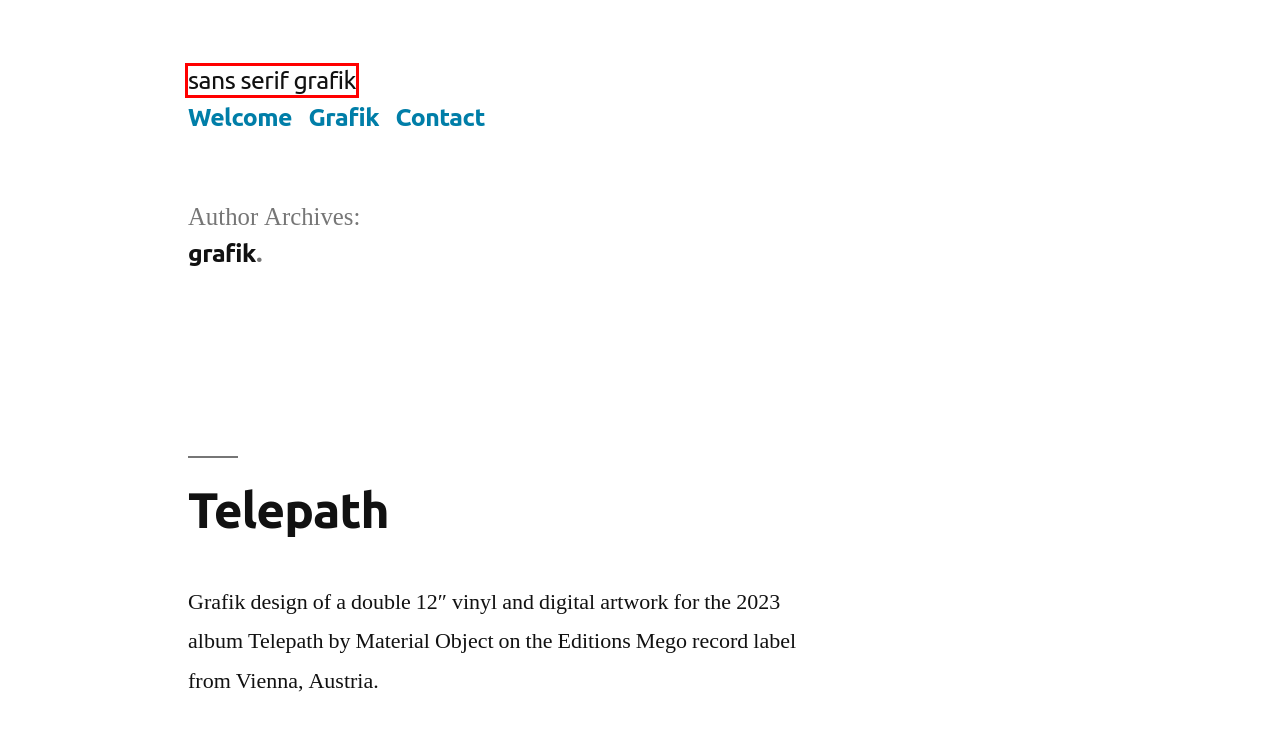Take a look at the provided webpage screenshot featuring a red bounding box around an element. Select the most appropriate webpage description for the page that loads after clicking on the element inside the red bounding box. Here are the candidates:
A. 20 Years of Fax + 49-69/450464 – sans serif grafik
B. Contact – sans serif grafik
C. Telepath – sans serif grafik
D. From Within – sans serif grafik
E. Grafik – sans serif grafik
F. The Dark Side of the Moog – sans serif grafik
G. sans serif grafik
H. Blog Tool, Publishing Platform, and CMS – WordPress.org

G